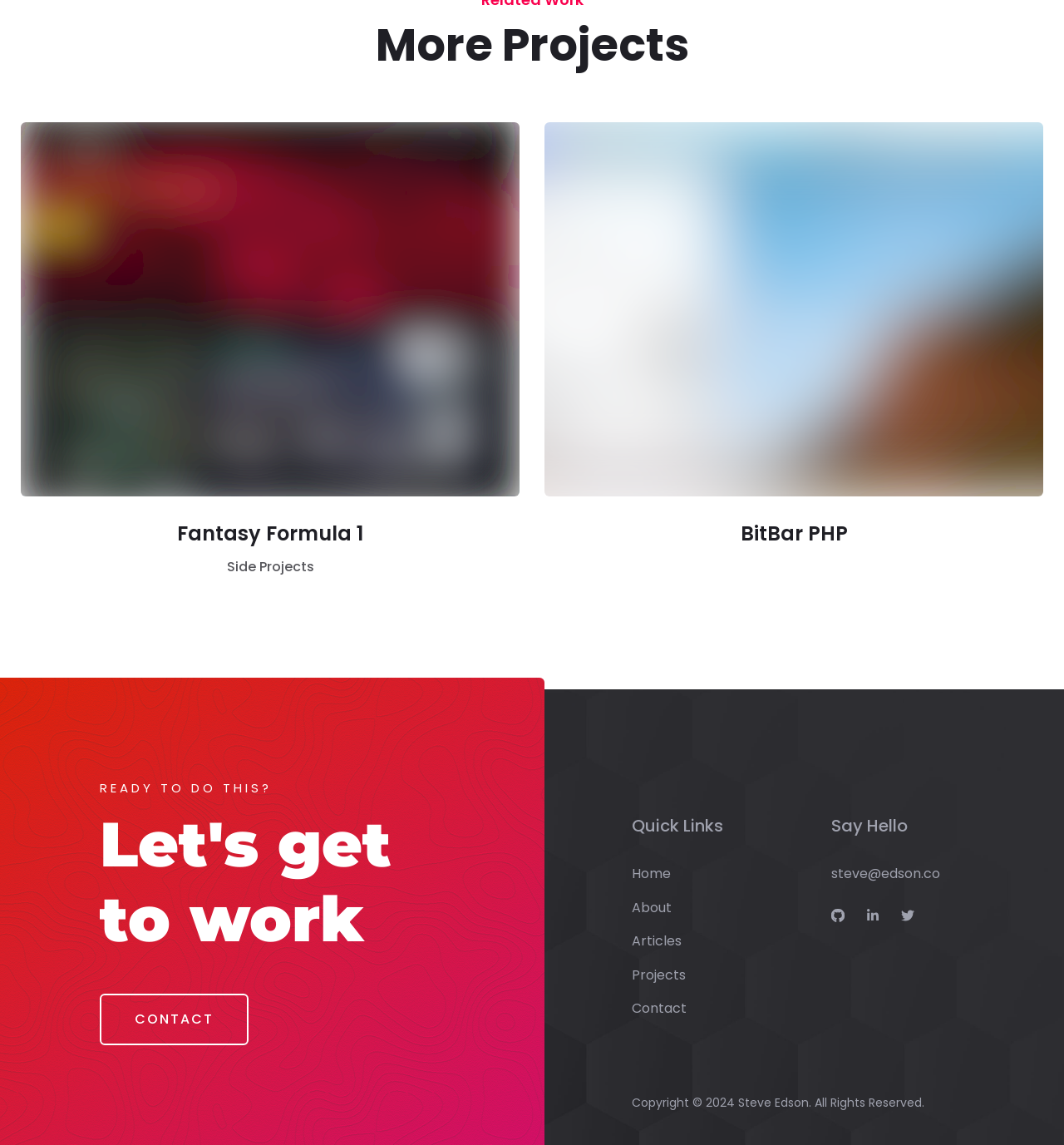Please provide a comprehensive response to the question based on the details in the image: What is the name of the first project?

The first project is mentioned in the heading 'Fantasy Formula 1' which is located at the top-left section of the webpage, with a corresponding link and image.